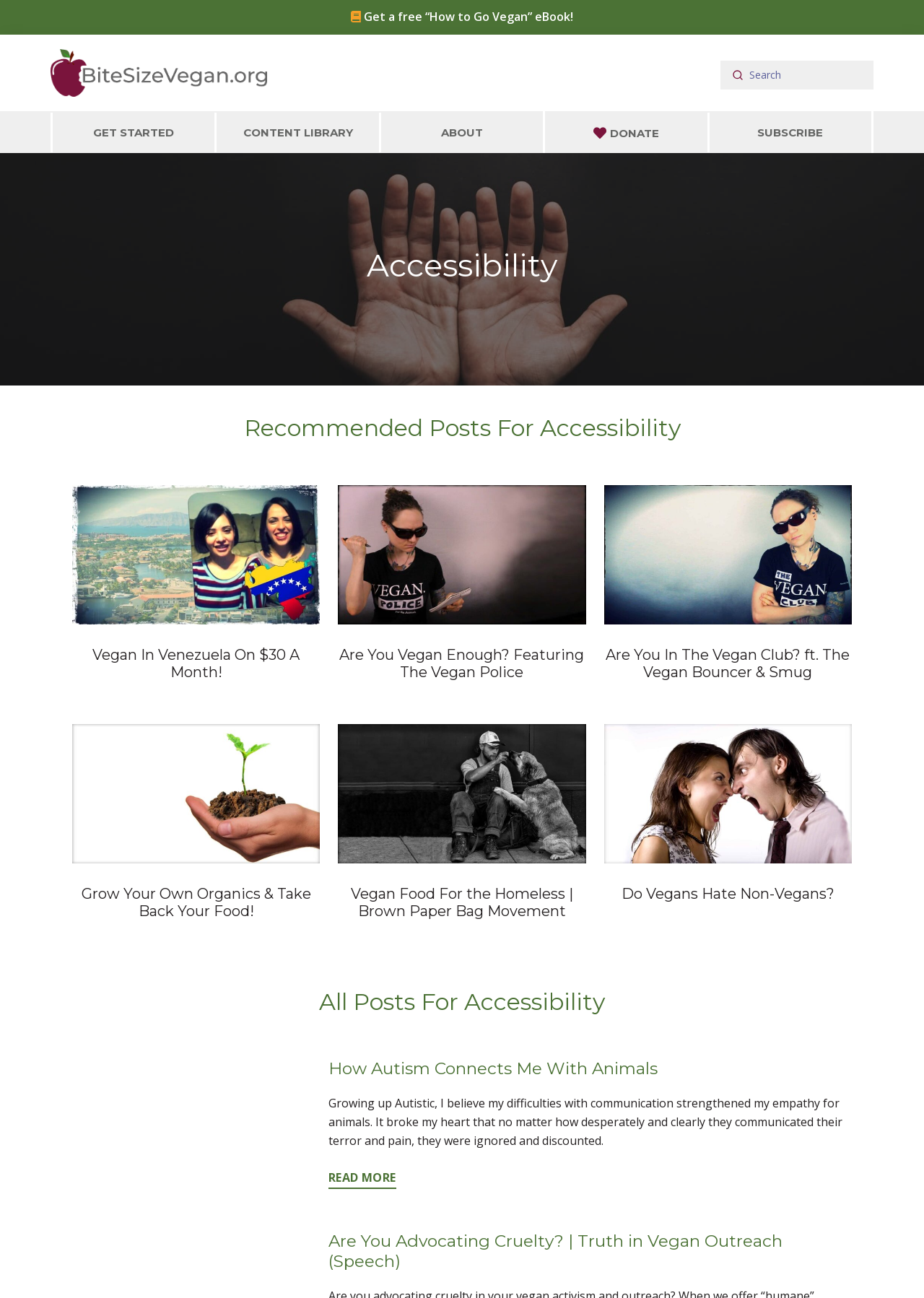What is the purpose of the 'Skip to' links?
Examine the screenshot and reply with a single word or phrase.

Navigation